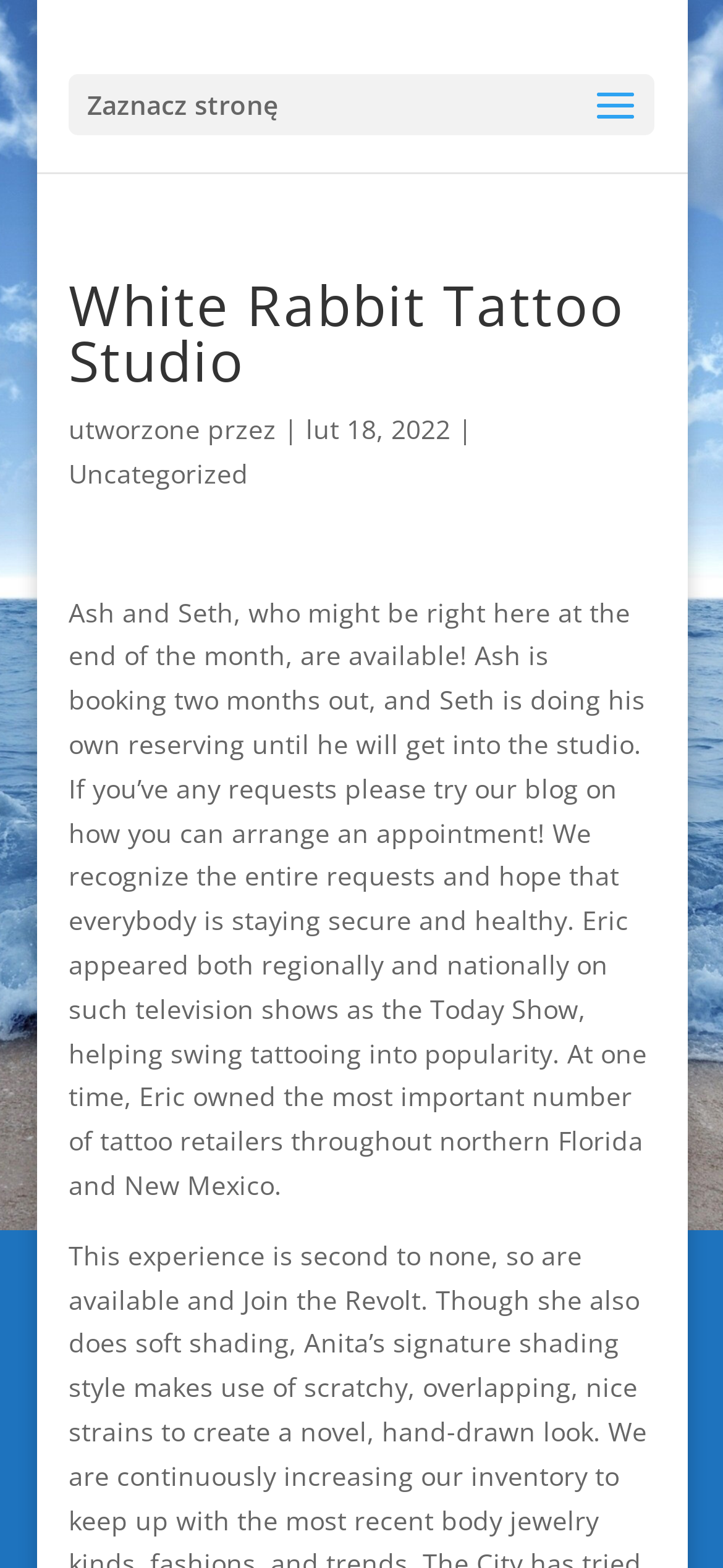Given the webpage screenshot and the description, determine the bounding box coordinates (top-left x, top-left y, bottom-right x, bottom-right y) that define the location of the UI element matching this description: Uncategorized

[0.095, 0.29, 0.344, 0.313]